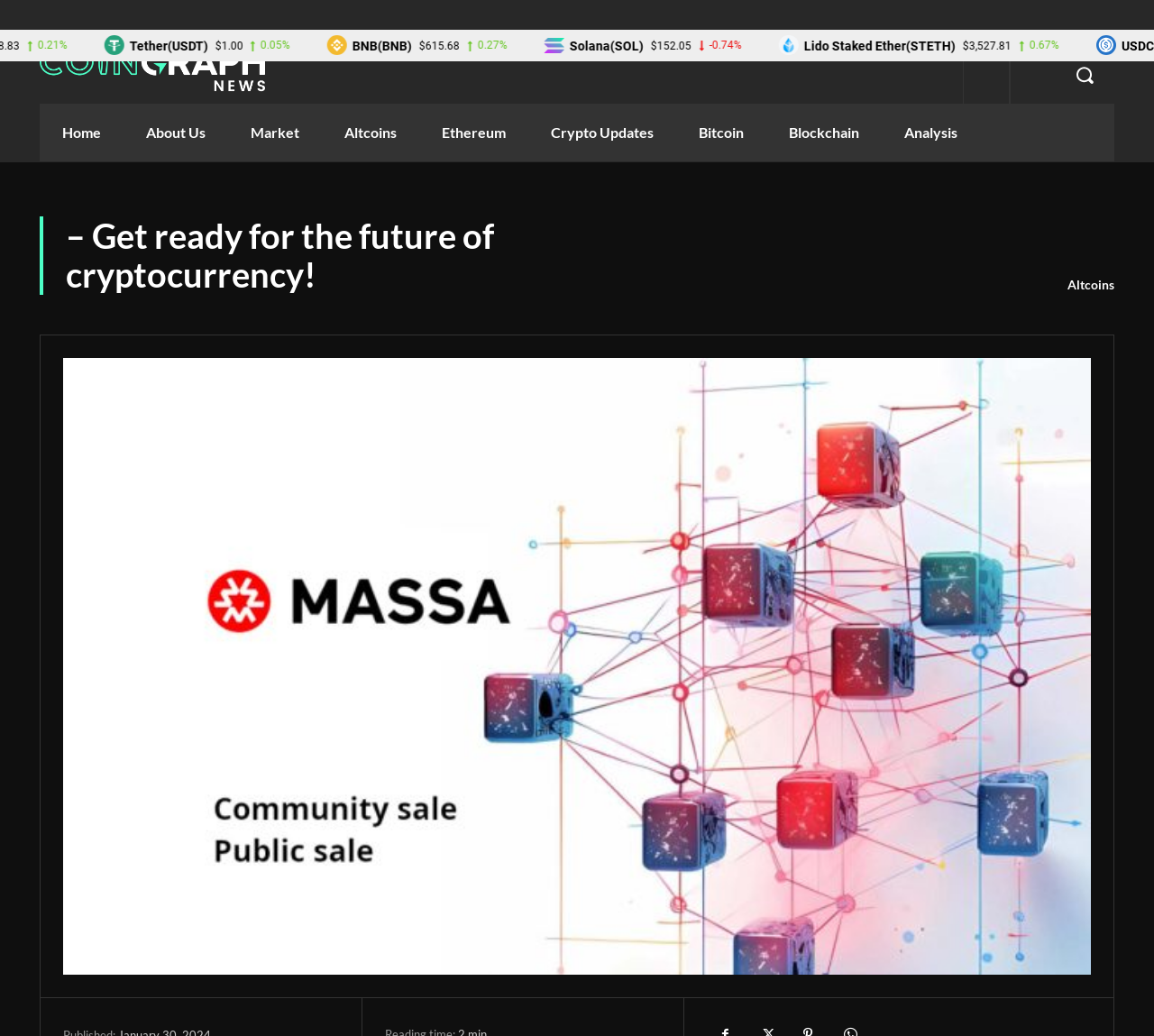What is the price of BNB?
Use the information from the screenshot to give a comprehensive response to the question.

The price of BNB is displayed in the table format, and it is $615.68. This information is located in the second row of the table, with a bounding box of [0.328, 0.038, 0.363, 0.05].